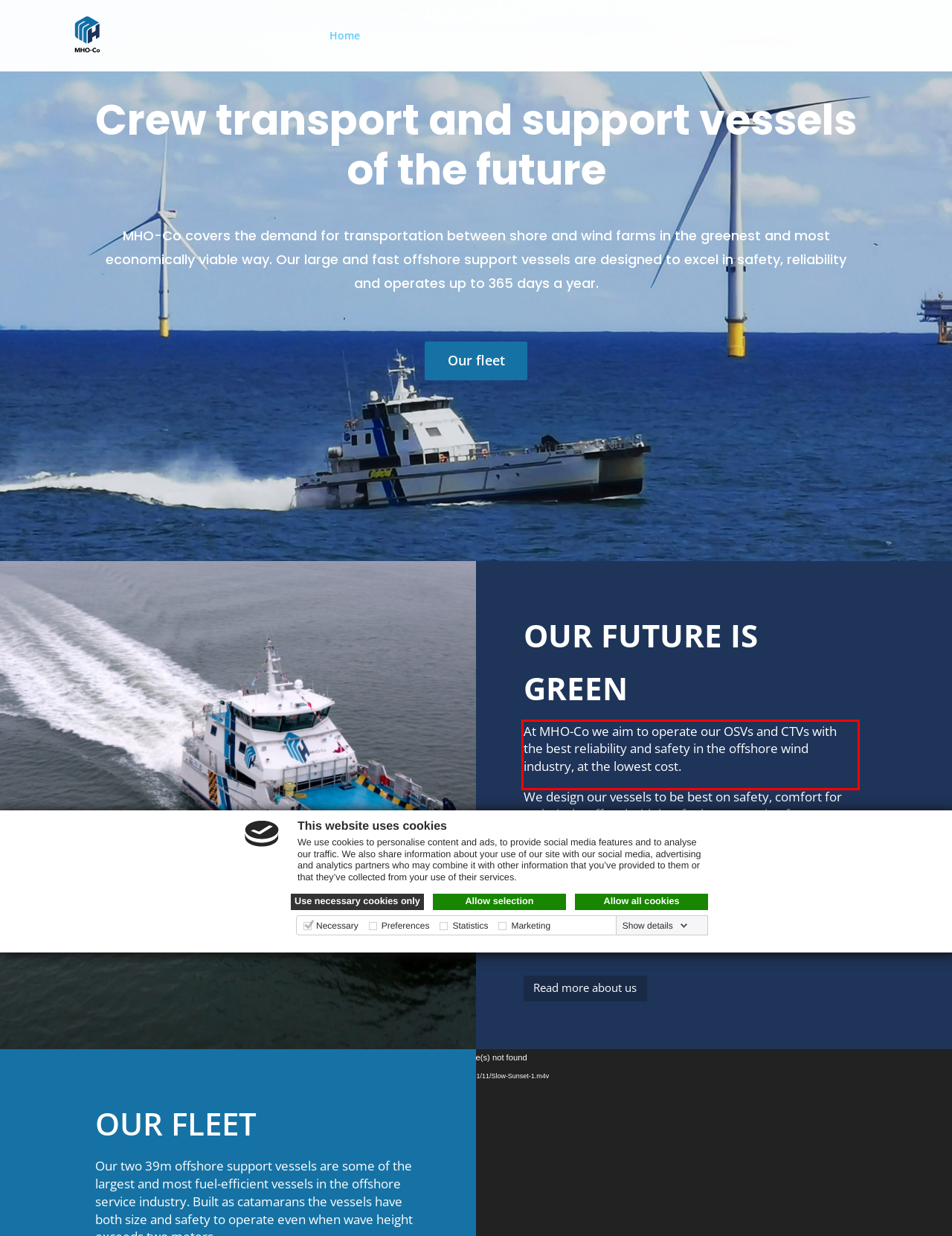Analyze the webpage screenshot and use OCR to recognize the text content in the red bounding box.

At MHO-Co we aim to operate our OSVs and CTVs with the best reliability and safety in the offshore wind industry, at the lowest cost.